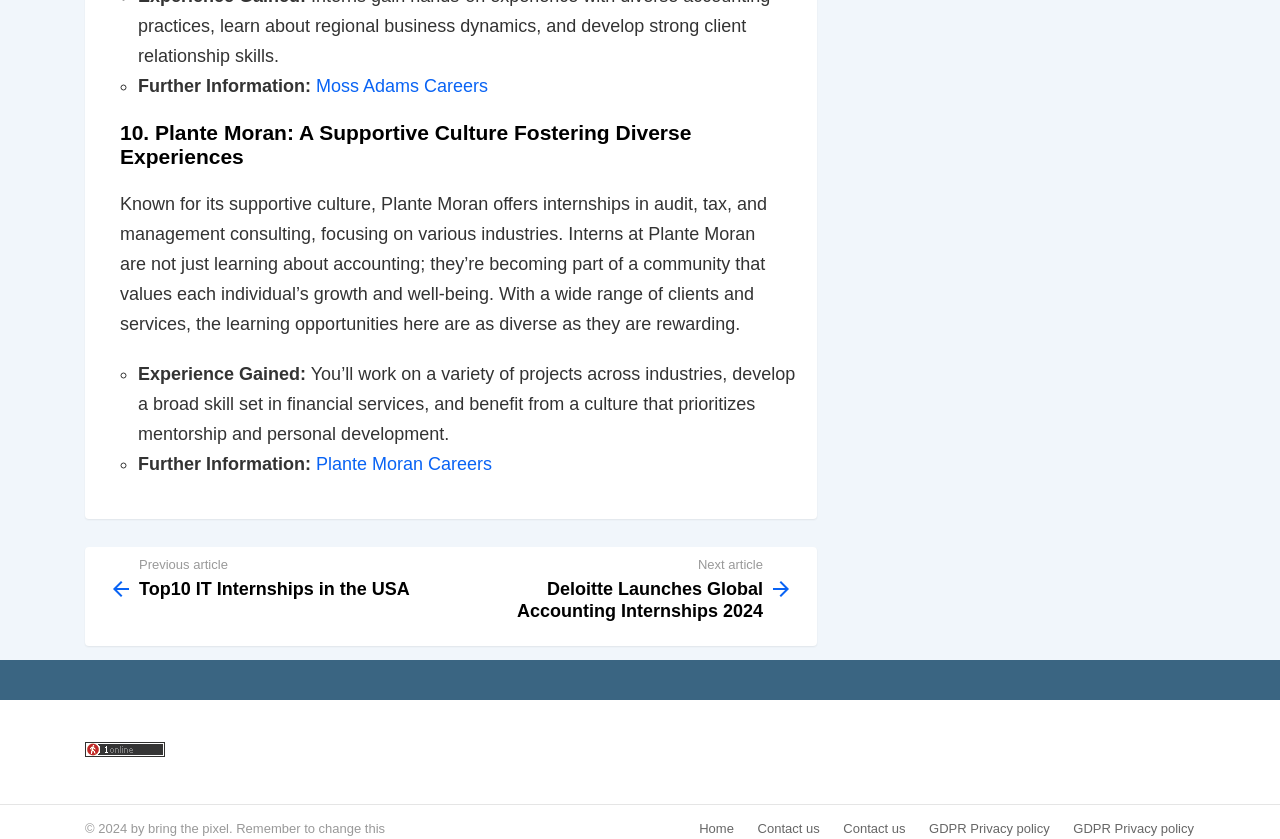Please find the bounding box coordinates of the element that must be clicked to perform the given instruction: "Click on the 'مراجع' link". The coordinates should be four float numbers from 0 to 1, i.e., [left, top, right, bottom].

None